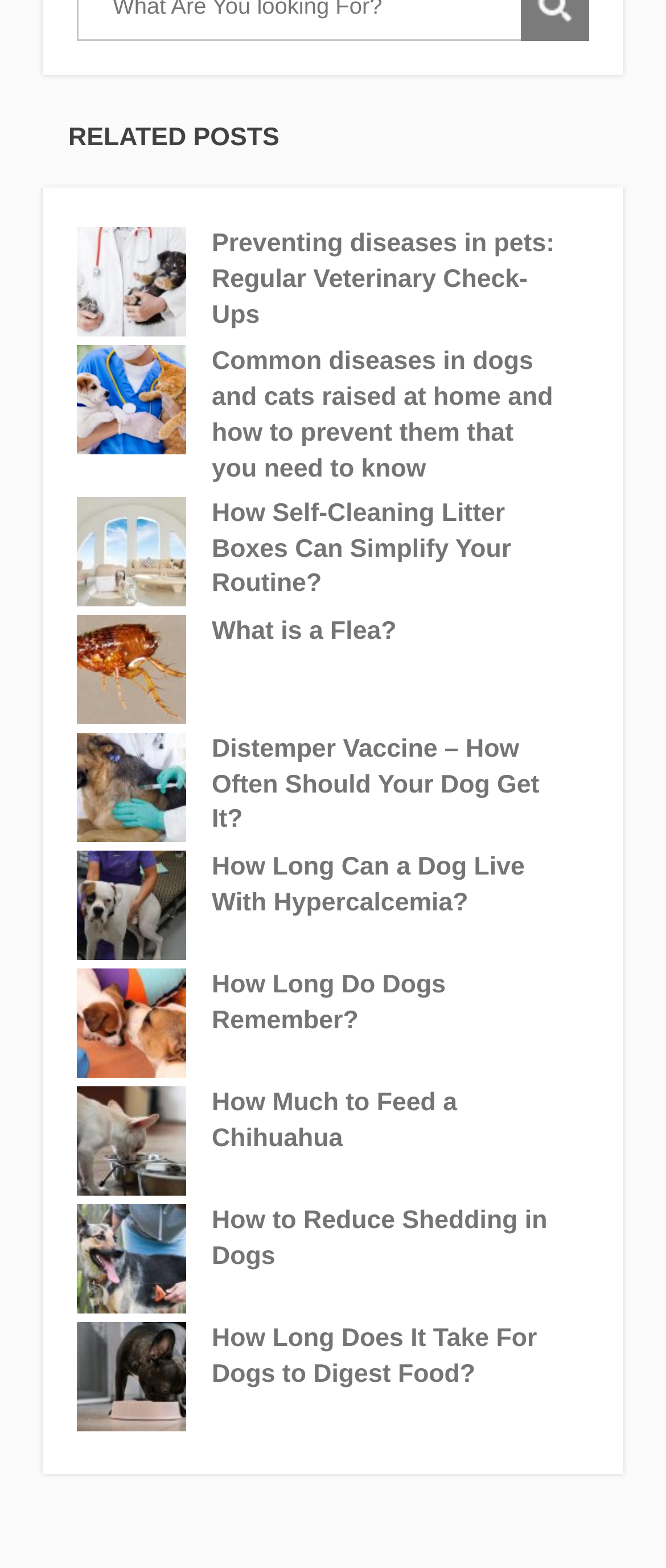What is the general theme of the links?
Provide an in-depth and detailed answer to the question.

The general theme of the links can be determined by looking at the topics of the links, which all seem to be related to the health and care of pets, such as preventing diseases, vaccination, and nutrition.